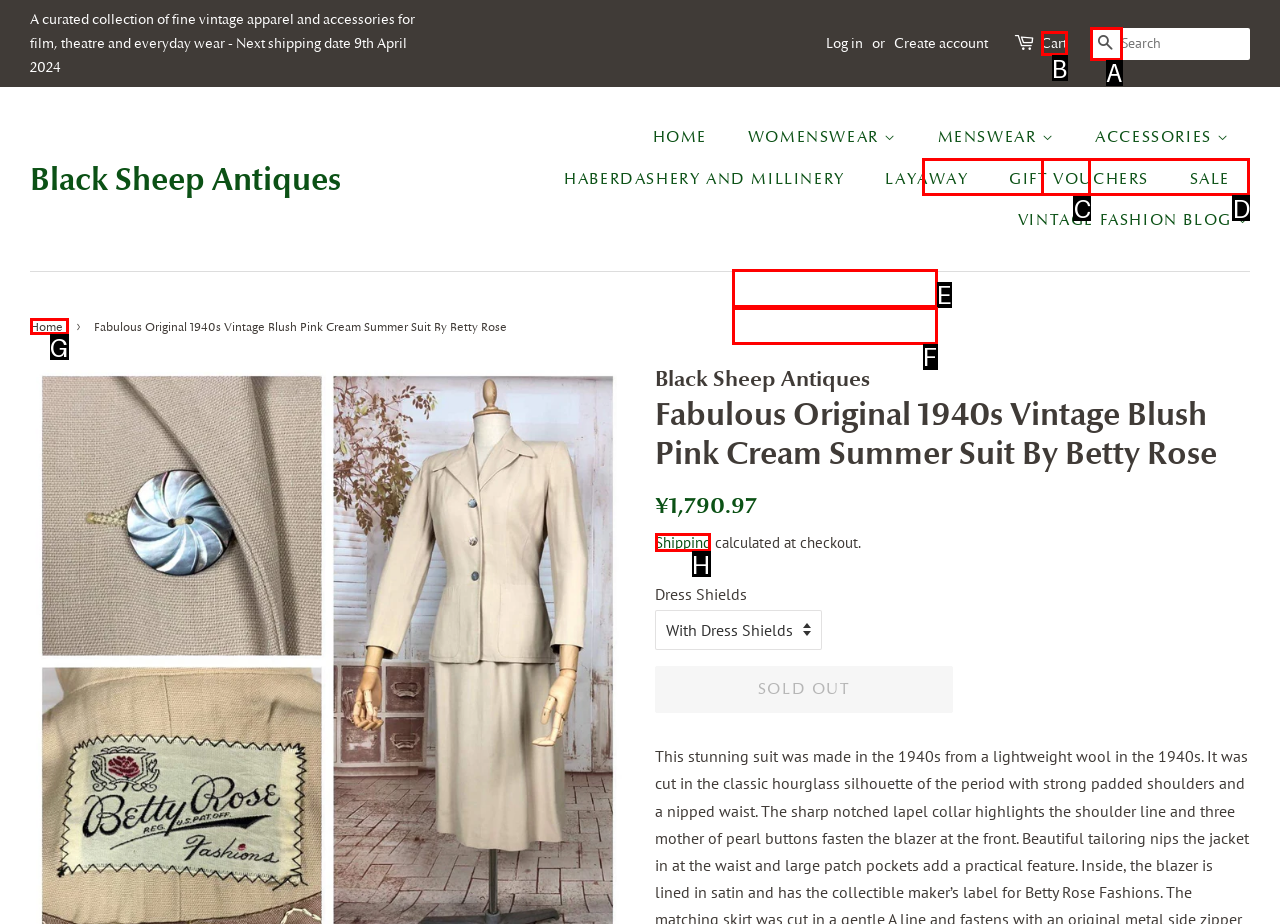Point out the UI element to be clicked for this instruction: View shipping details. Provide the answer as the letter of the chosen element.

H